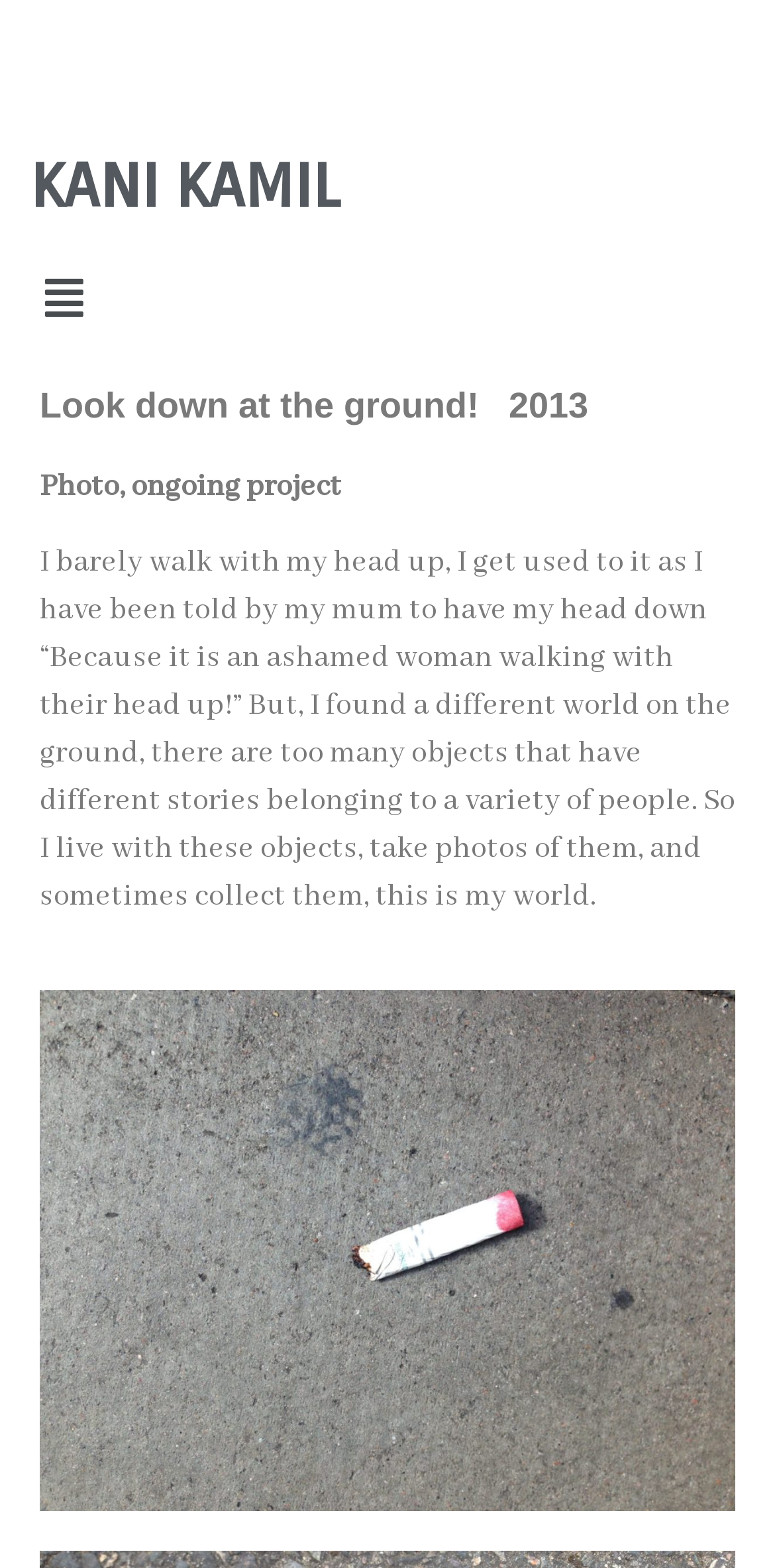For the given element description Menu, determine the bounding box coordinates of the UI element. The coordinates should follow the format (top-left x, top-left y, bottom-right x, bottom-right y) and be within the range of 0 to 1.

[0.038, 0.167, 0.127, 0.215]